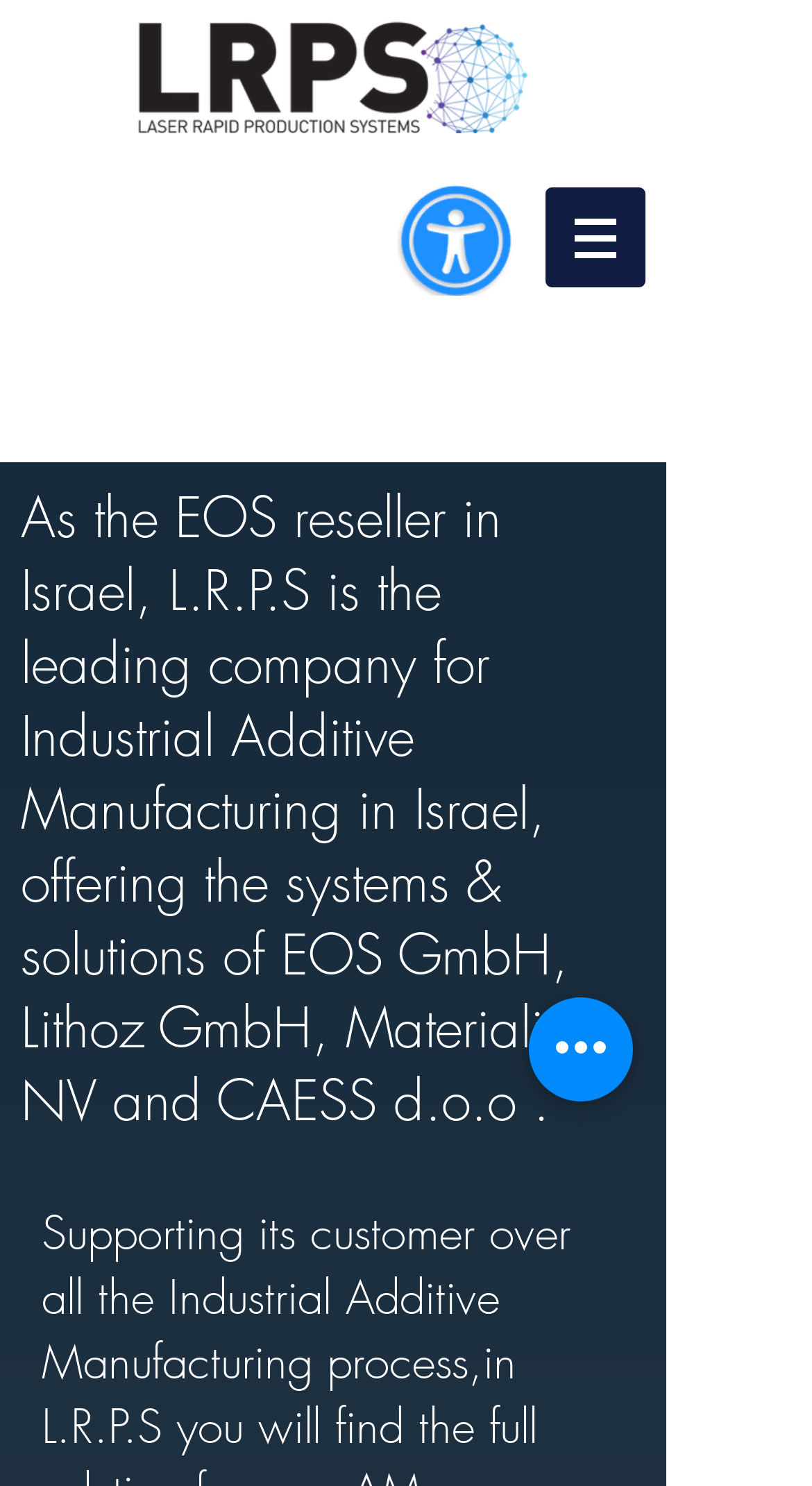What is the main topic of this webpage?
Please provide a single word or phrase answer based on the image.

Industrial Additive Manufacturing